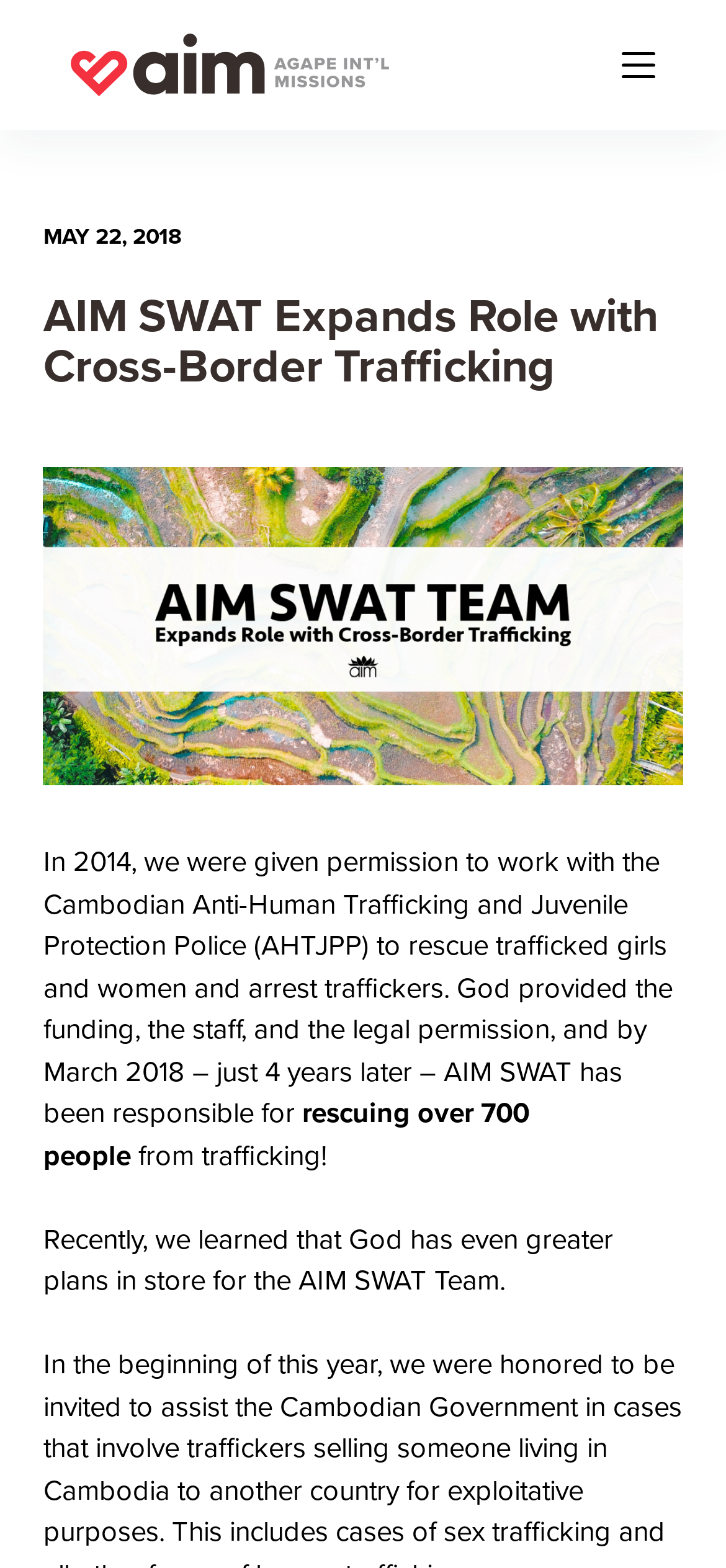Find the bounding box coordinates for the UI element whose description is: "Skip to content". The coordinates should be four float numbers between 0 and 1, in the format [left, top, right, bottom].

[0.0, 0.0, 0.103, 0.024]